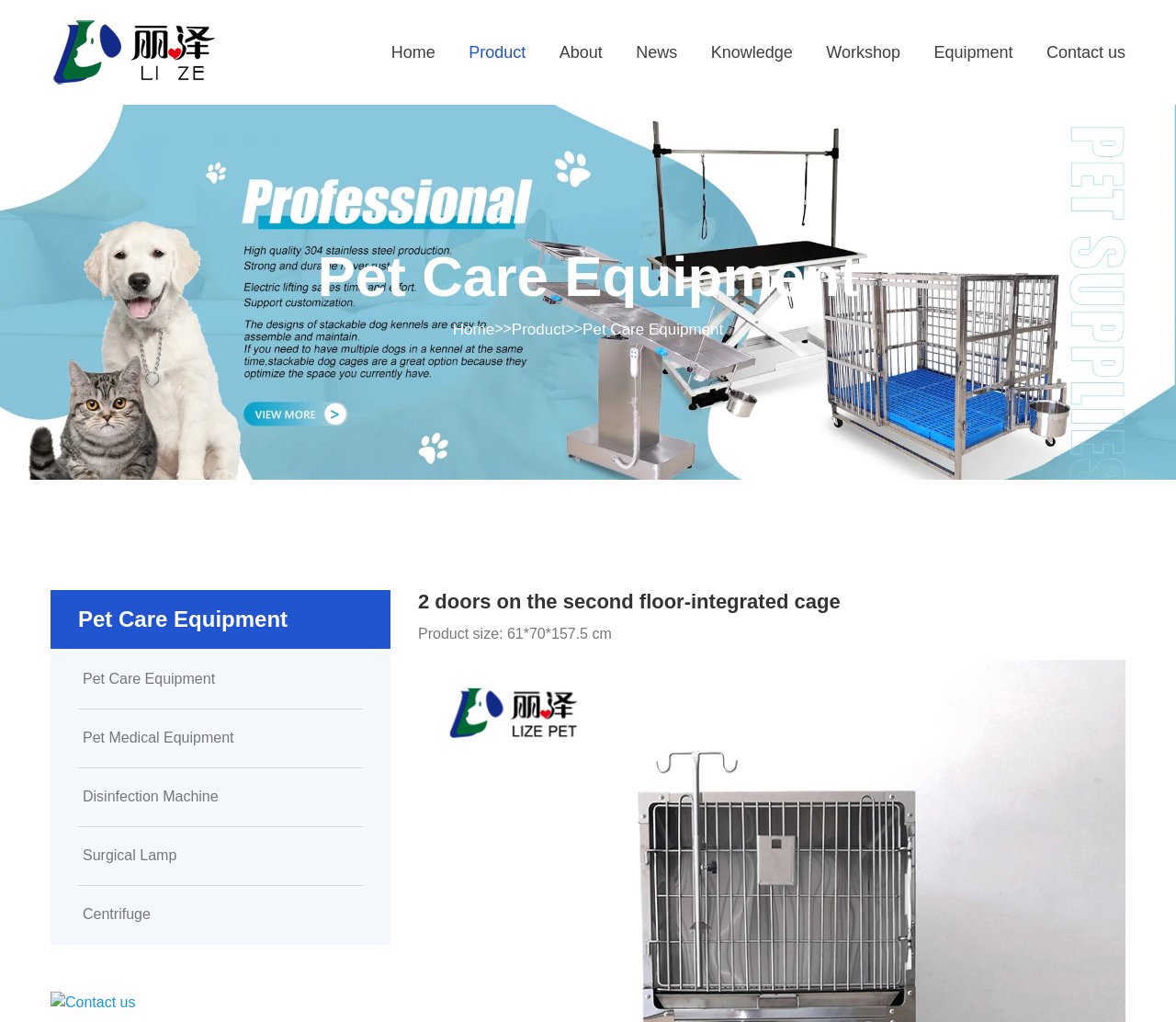Determine the main text heading of the webpage and provide its content.

Pet Care Equipment